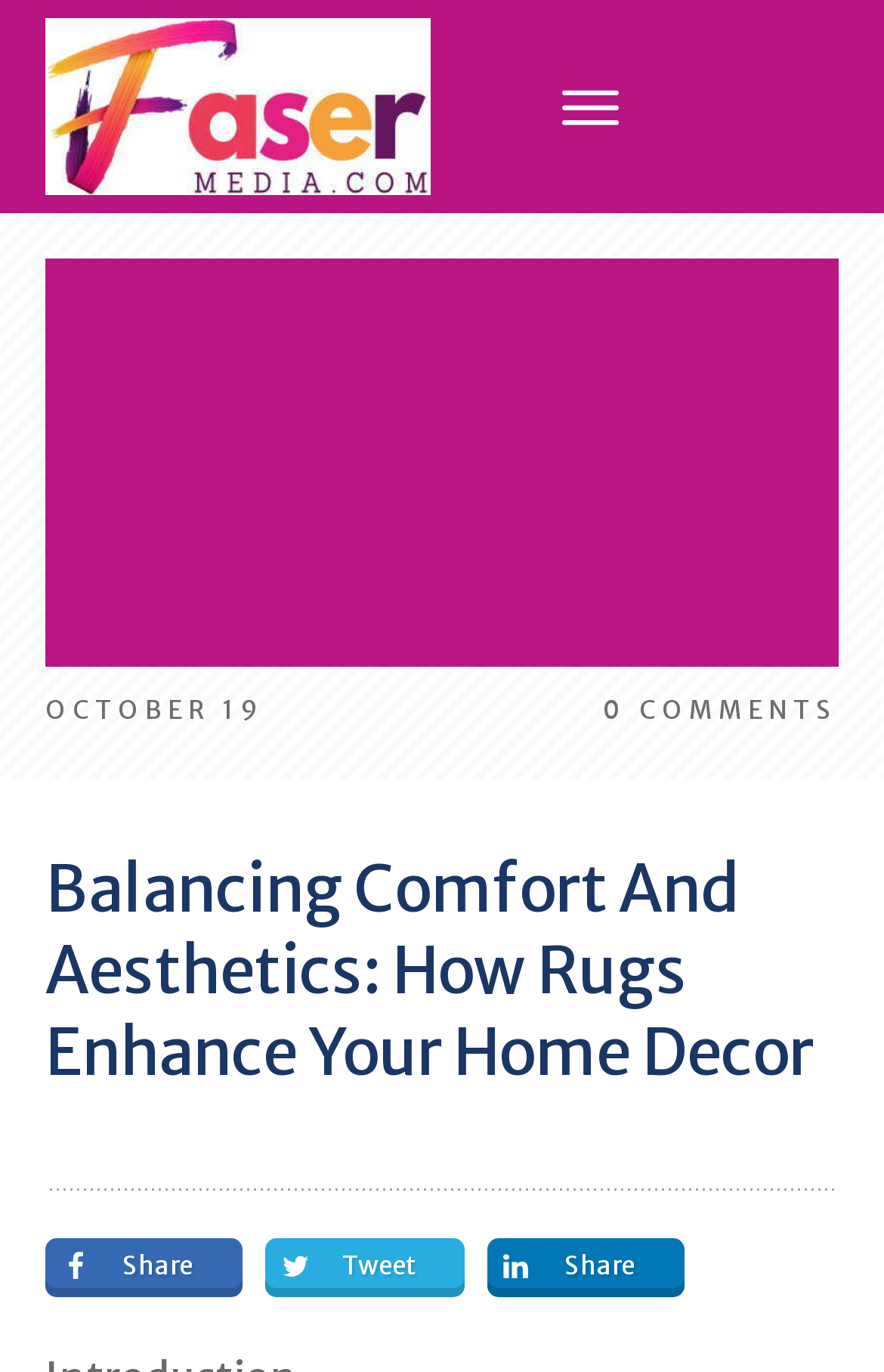Extract the top-level heading from the webpage and provide its text.

Balancing Comfort And Aesthetics: How Rugs Enhance Your Home Decor